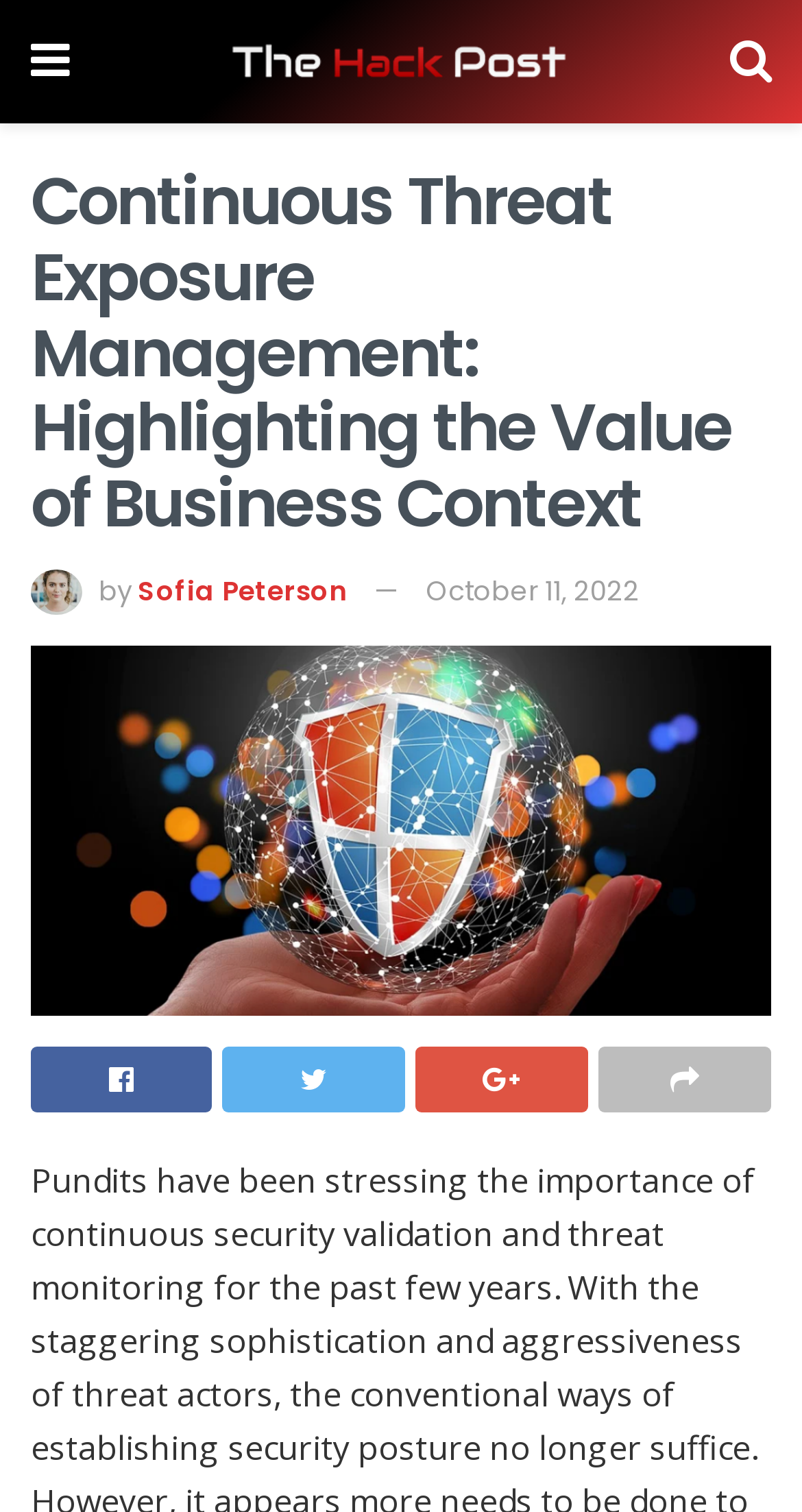Reply to the question with a brief word or phrase: What is the date of the article?

October 11, 2022